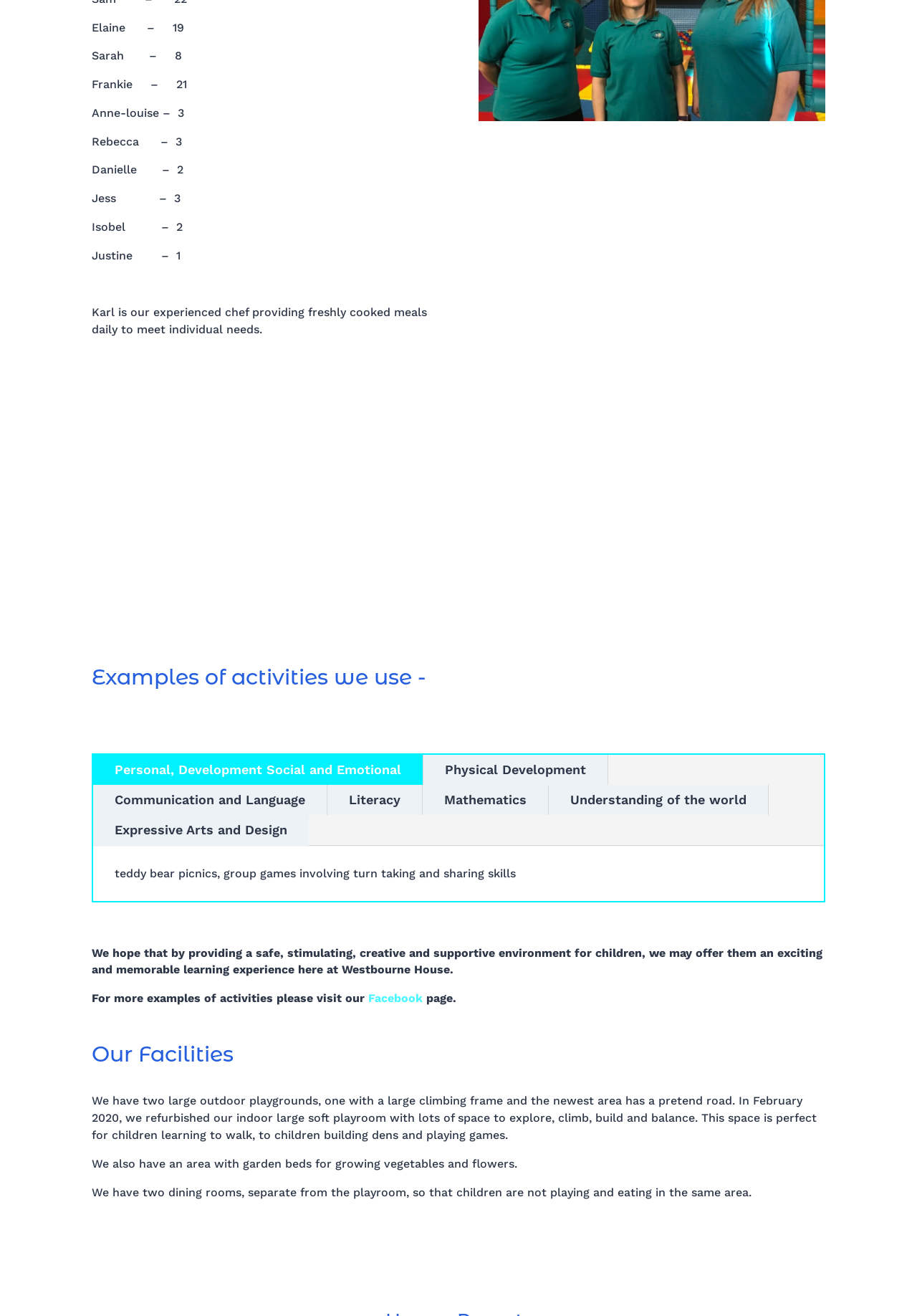Determine the bounding box coordinates of the clickable element necessary to fulfill the instruction: "Click on the Facebook page". Provide the coordinates as four float numbers within the 0 to 1 range, i.e., [left, top, right, bottom].

[0.402, 0.753, 0.465, 0.764]